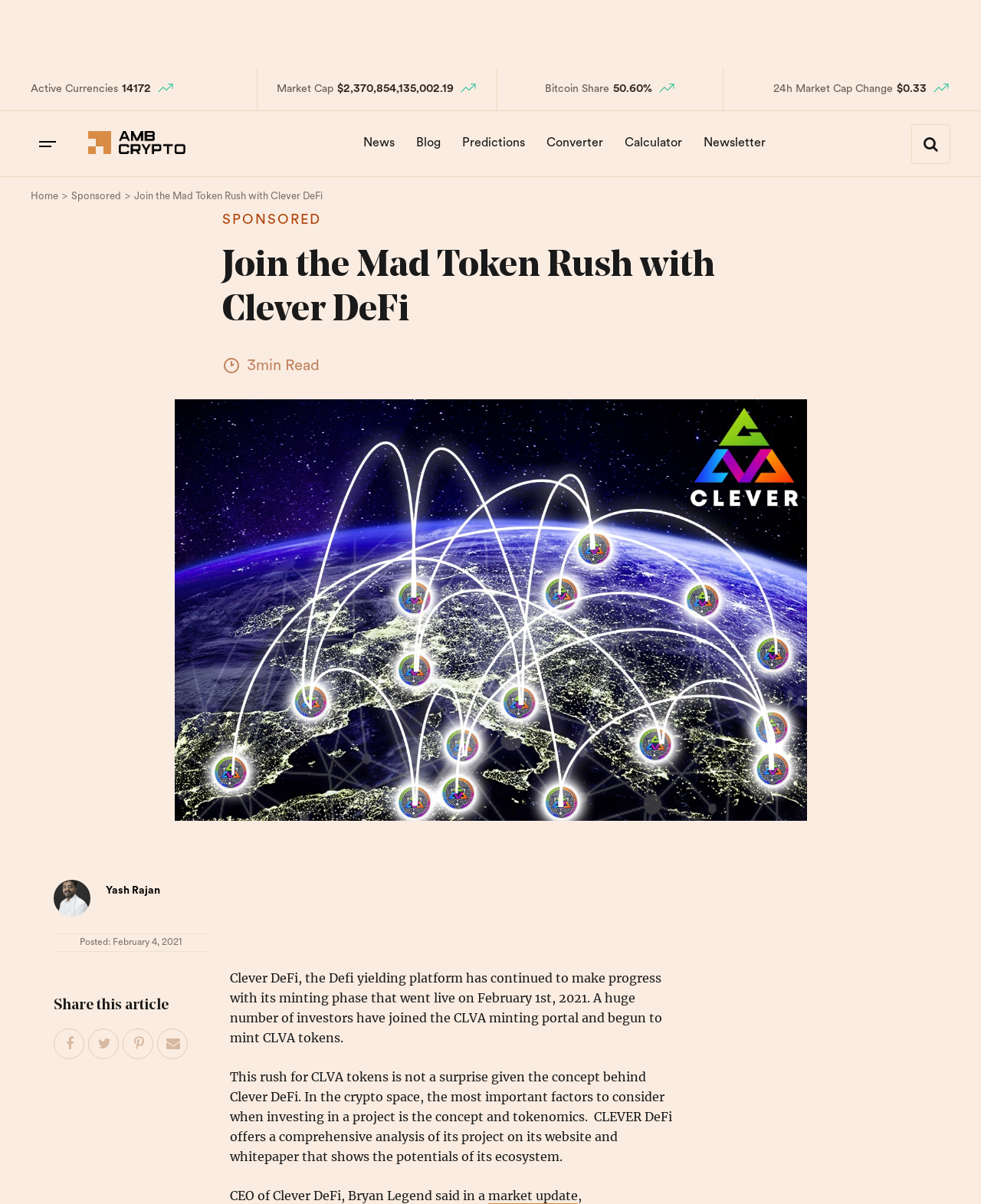Determine the bounding box coordinates of the section to be clicked to follow the instruction: "Check the 'Market Cap' value". The coordinates should be given as four float numbers between 0 and 1, formatted as [left, top, right, bottom].

[0.282, 0.069, 0.339, 0.079]